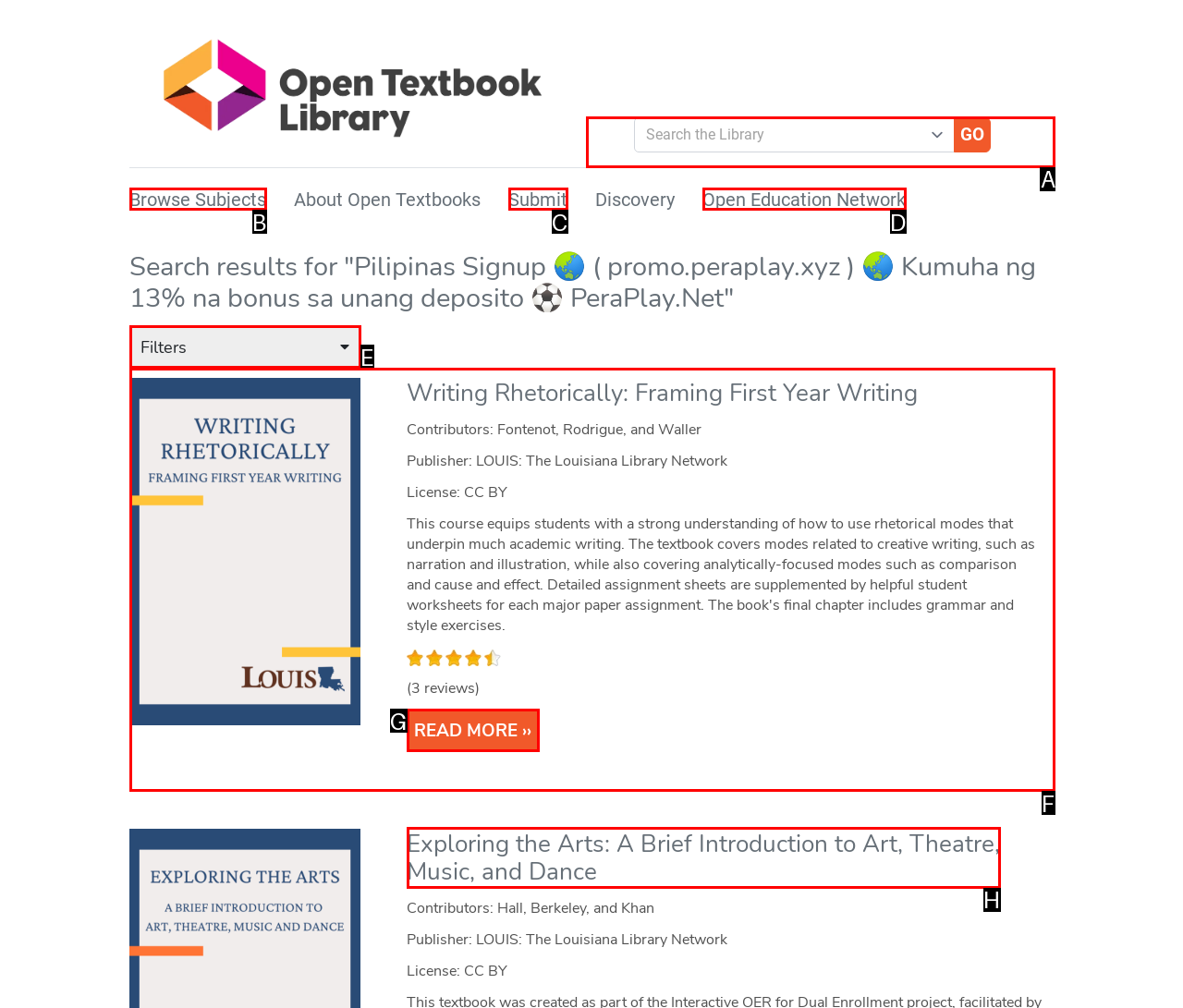Point out the UI element to be clicked for this instruction: Search for a textbook. Provide the answer as the letter of the chosen element.

A